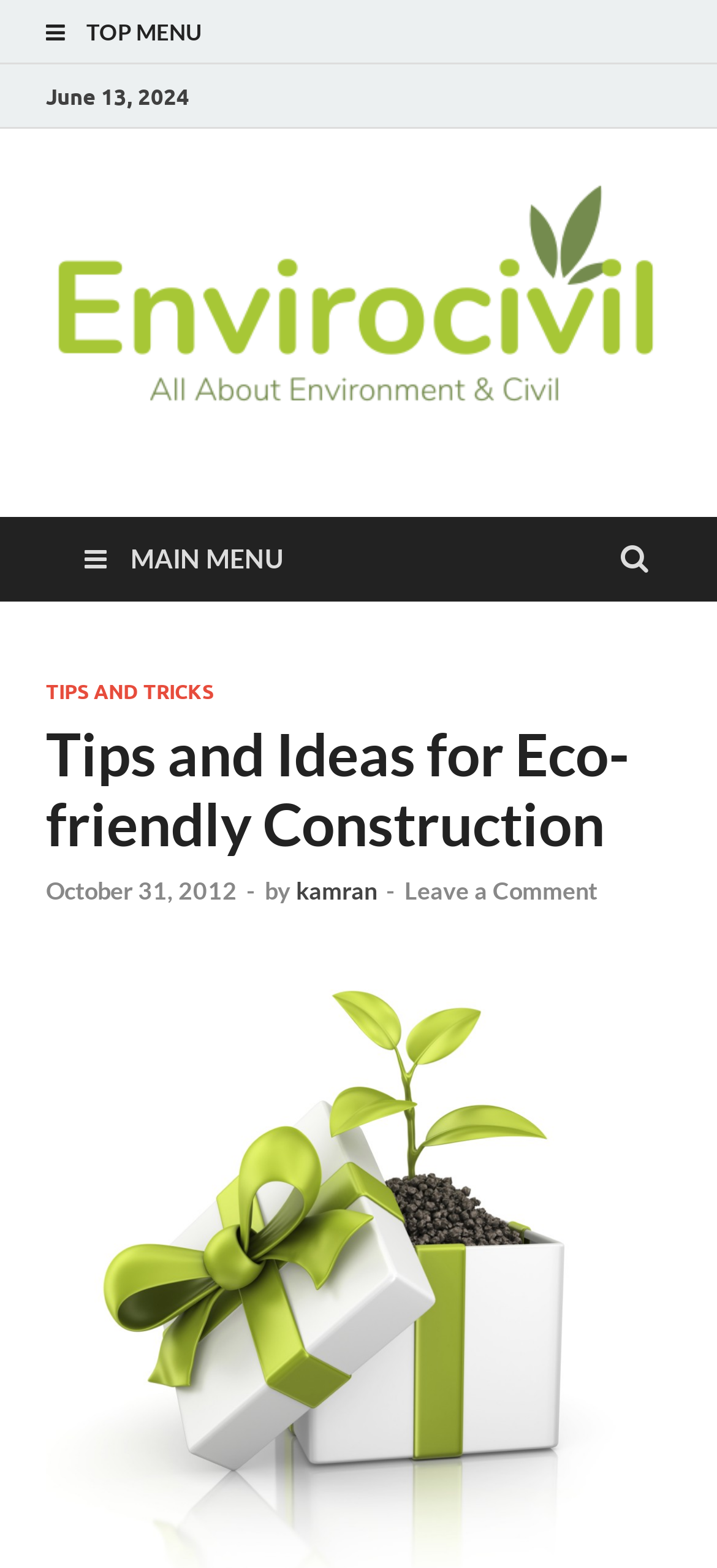Provide the bounding box coordinates for the UI element that is described by this text: "Top Menu". The coordinates should be in the form of four float numbers between 0 and 1: [left, top, right, bottom].

[0.038, 0.0, 0.962, 0.042]